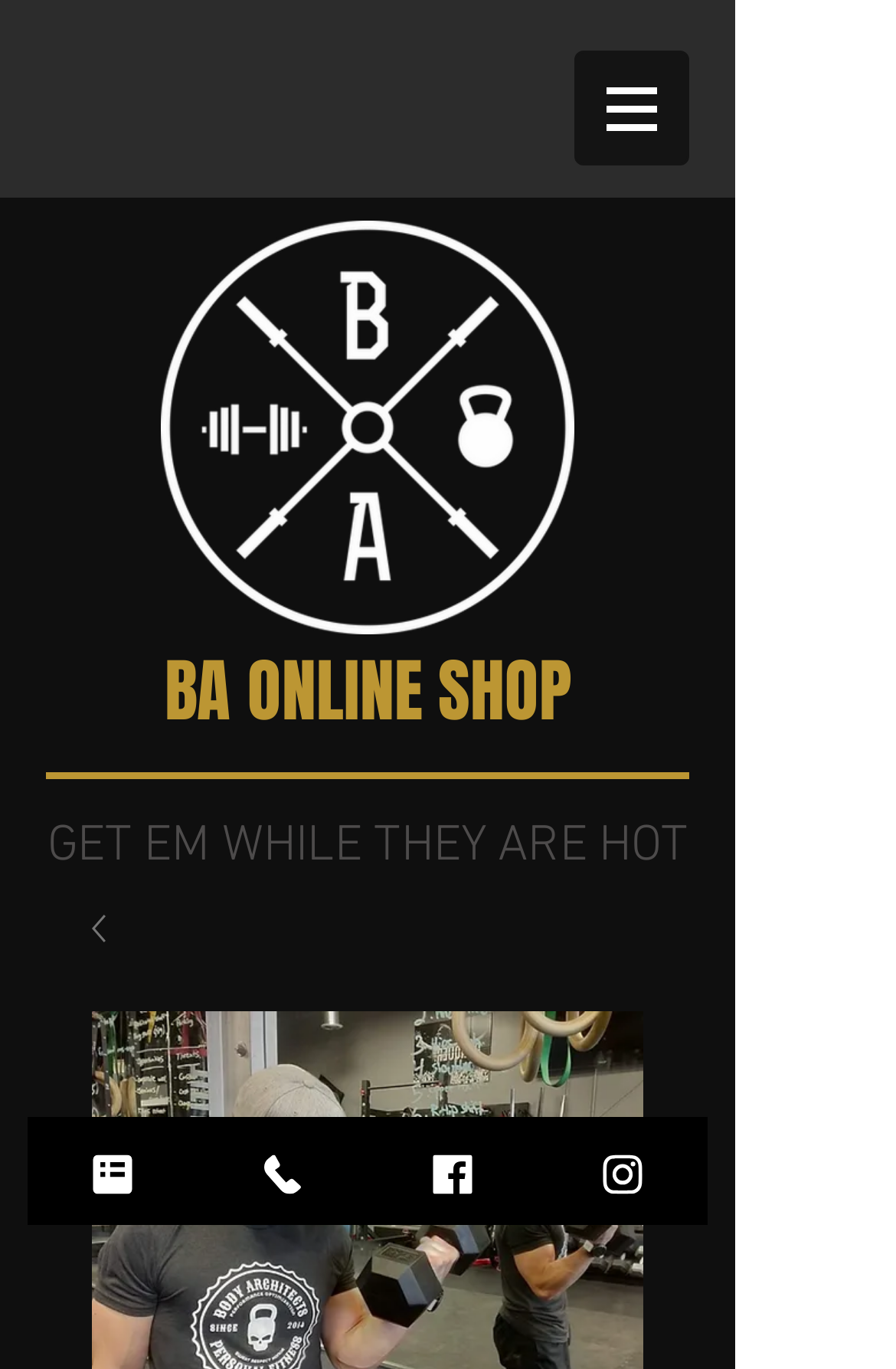Find the bounding box coordinates for the HTML element specified by: "Contact Form".

[0.031, 0.816, 0.221, 0.895]